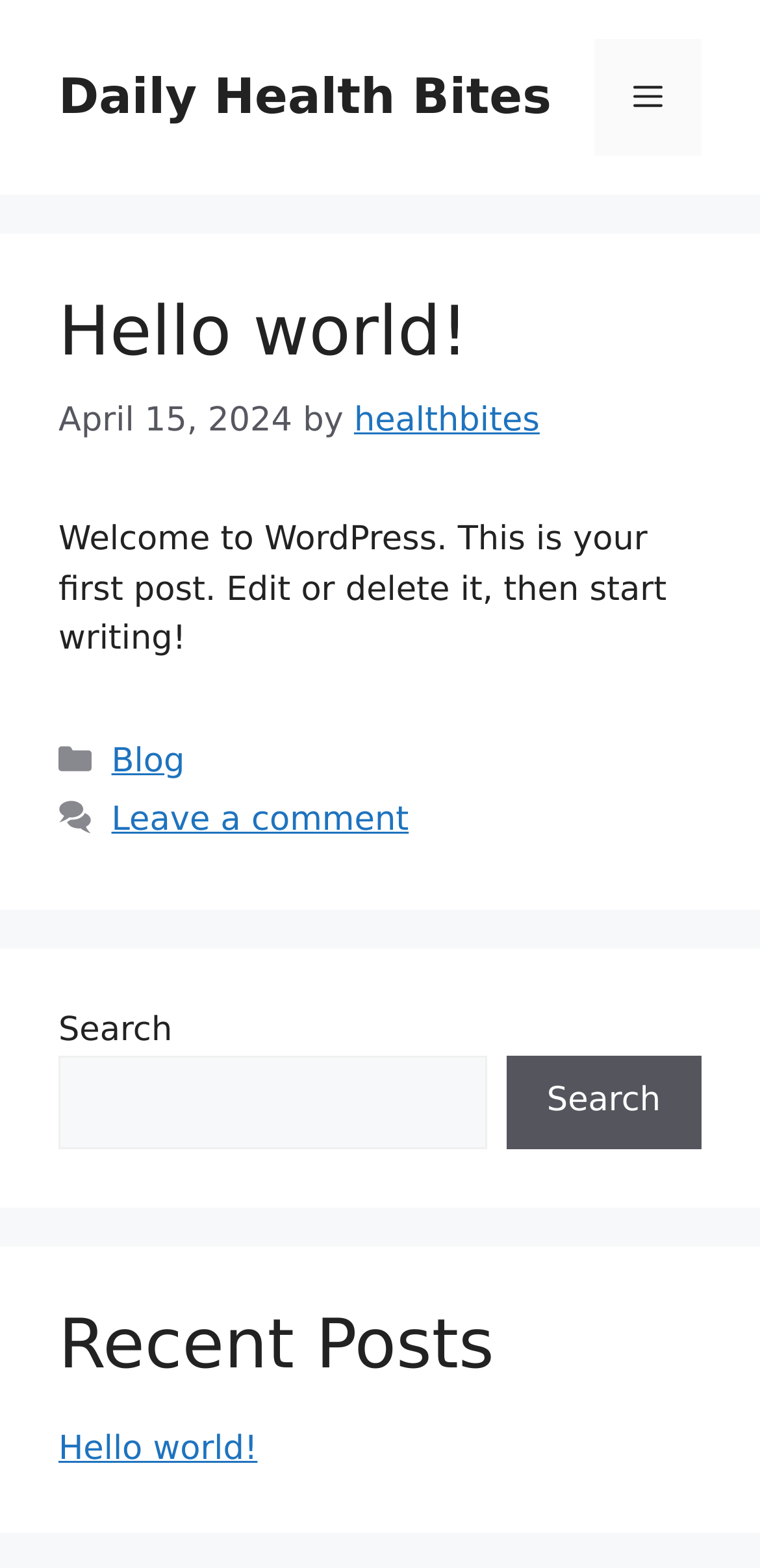What is the category of the first article?
Carefully analyze the image and provide a detailed answer to the question.

The category of the first article can be found in the footer section of the article element, where there is a link element with the text 'Blog'.